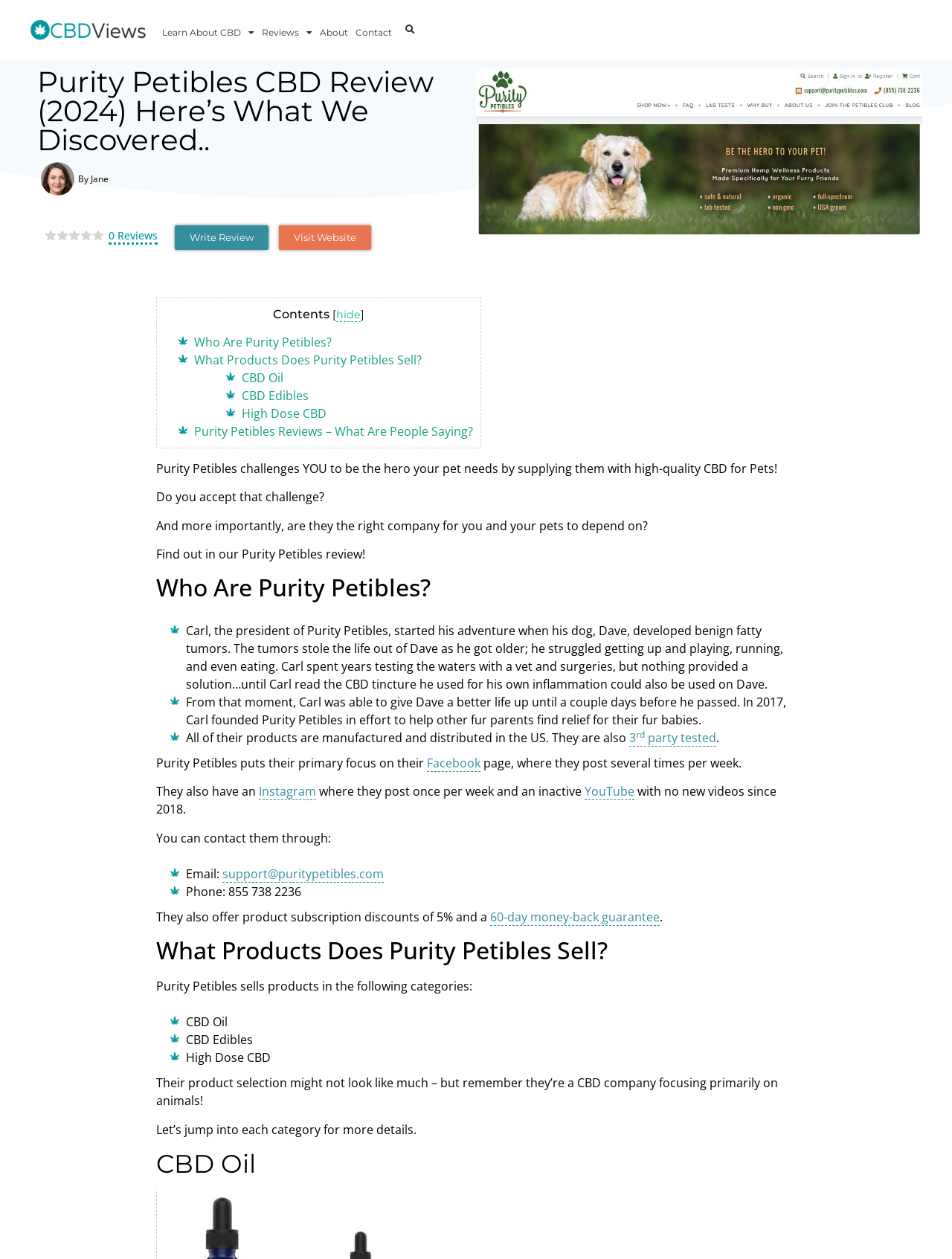Specify the bounding box coordinates of the element's region that should be clicked to achieve the following instruction: "Click on 'Learn About CBD'". The bounding box coordinates consist of four float numbers between 0 and 1, in the format [left, top, right, bottom].

[0.167, 0.017, 0.271, 0.035]